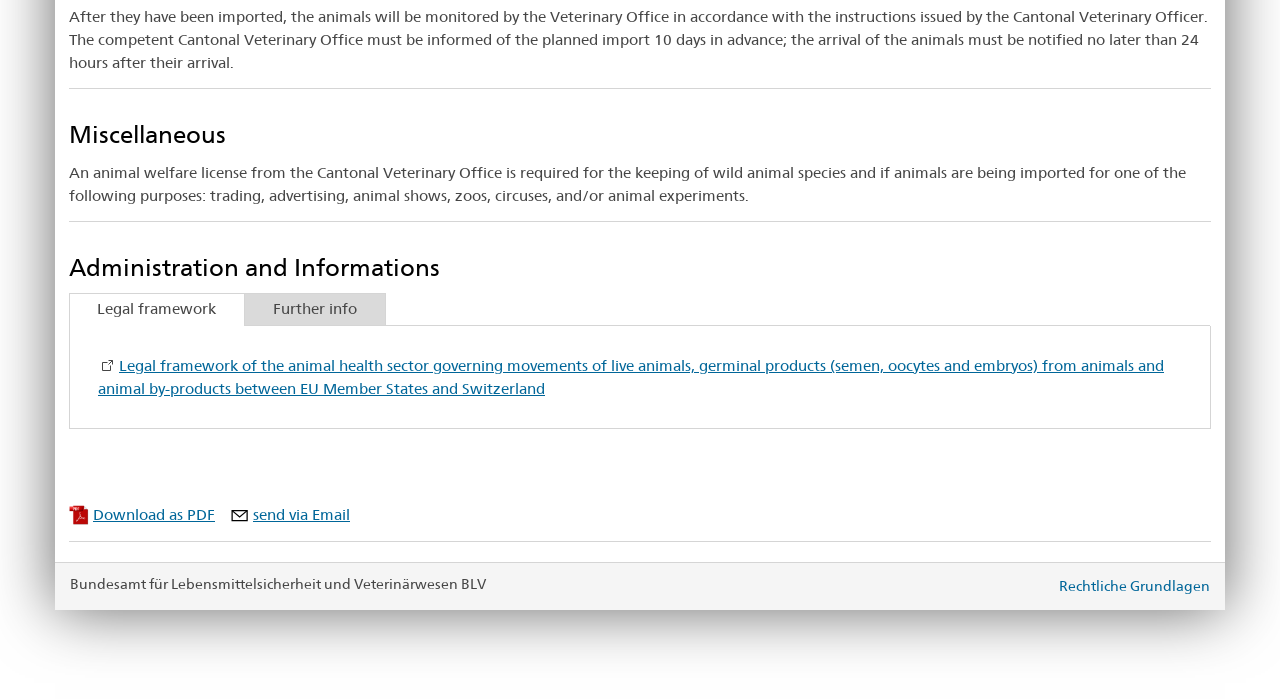How many days in advance must the Cantonal Veterinary Office be informed of the planned import?
Could you please answer the question thoroughly and with as much detail as possible?

As stated in the StaticText element with the text 'The competent Cantonal Veterinary Office must be informed of the planned import 10 days in advance; the arrival of the animals must be notified no later than 24 hours after their arrival.', the Cantonal Veterinary Office must be informed 10 days in advance of the planned import.